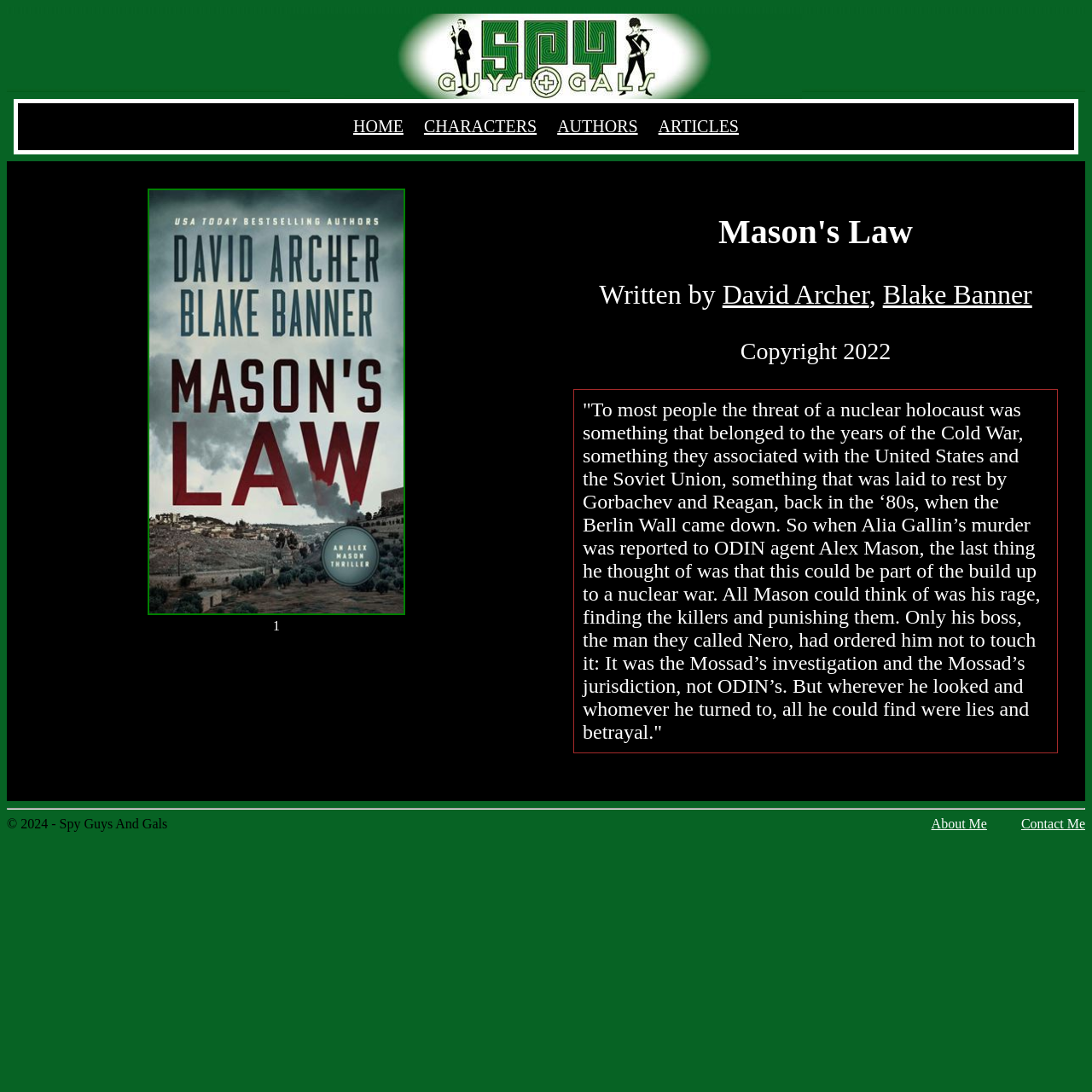What is the name of the book?
Please utilize the information in the image to give a detailed response to the question.

The name of the book can be found in the heading element with the text 'Mason's Law' and also in the image element with the same text. It is the main focus of the webpage.